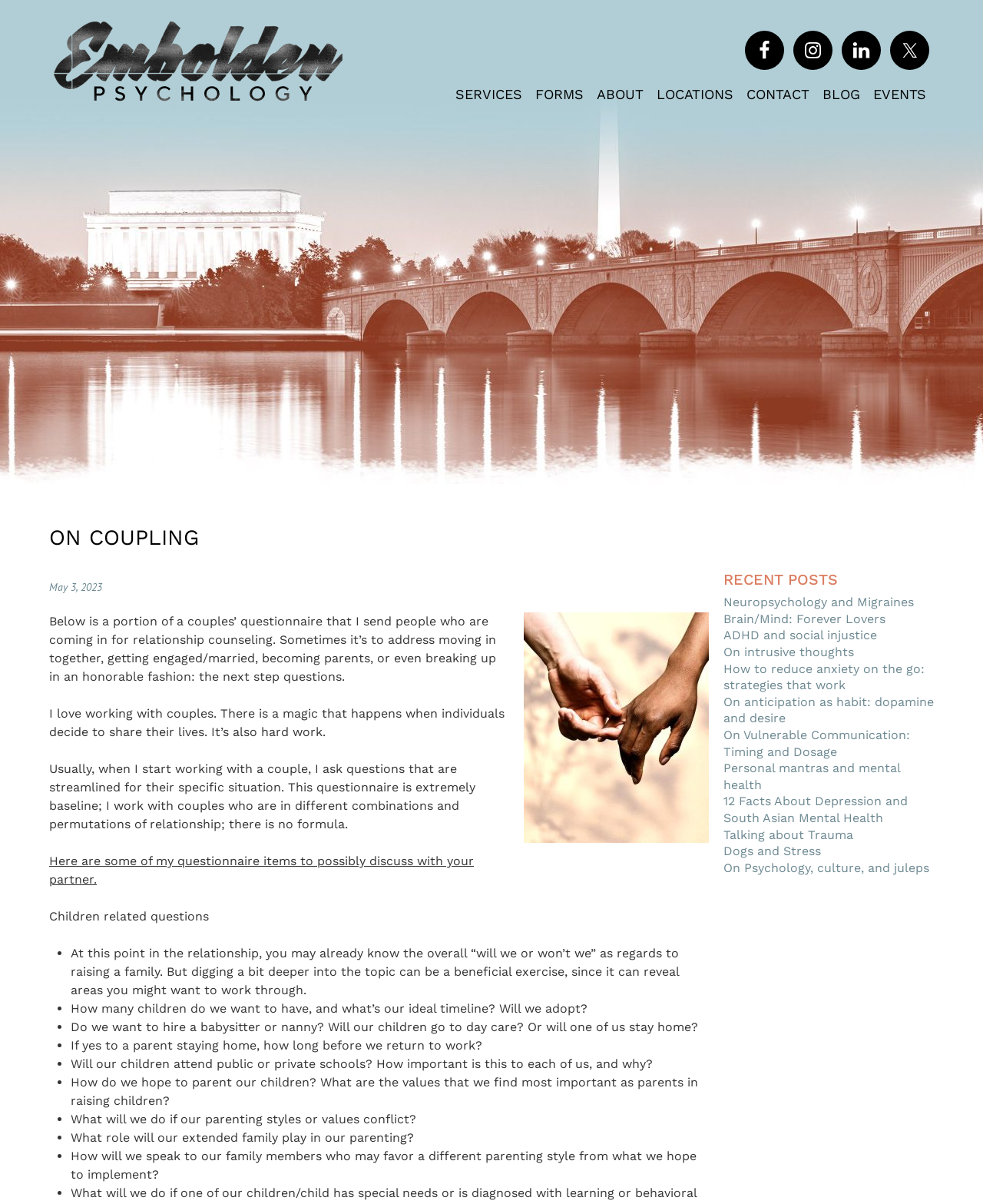Indicate the bounding box coordinates of the clickable region to achieve the following instruction: "Explore the SERVICES page."

[0.463, 0.07, 0.531, 0.087]